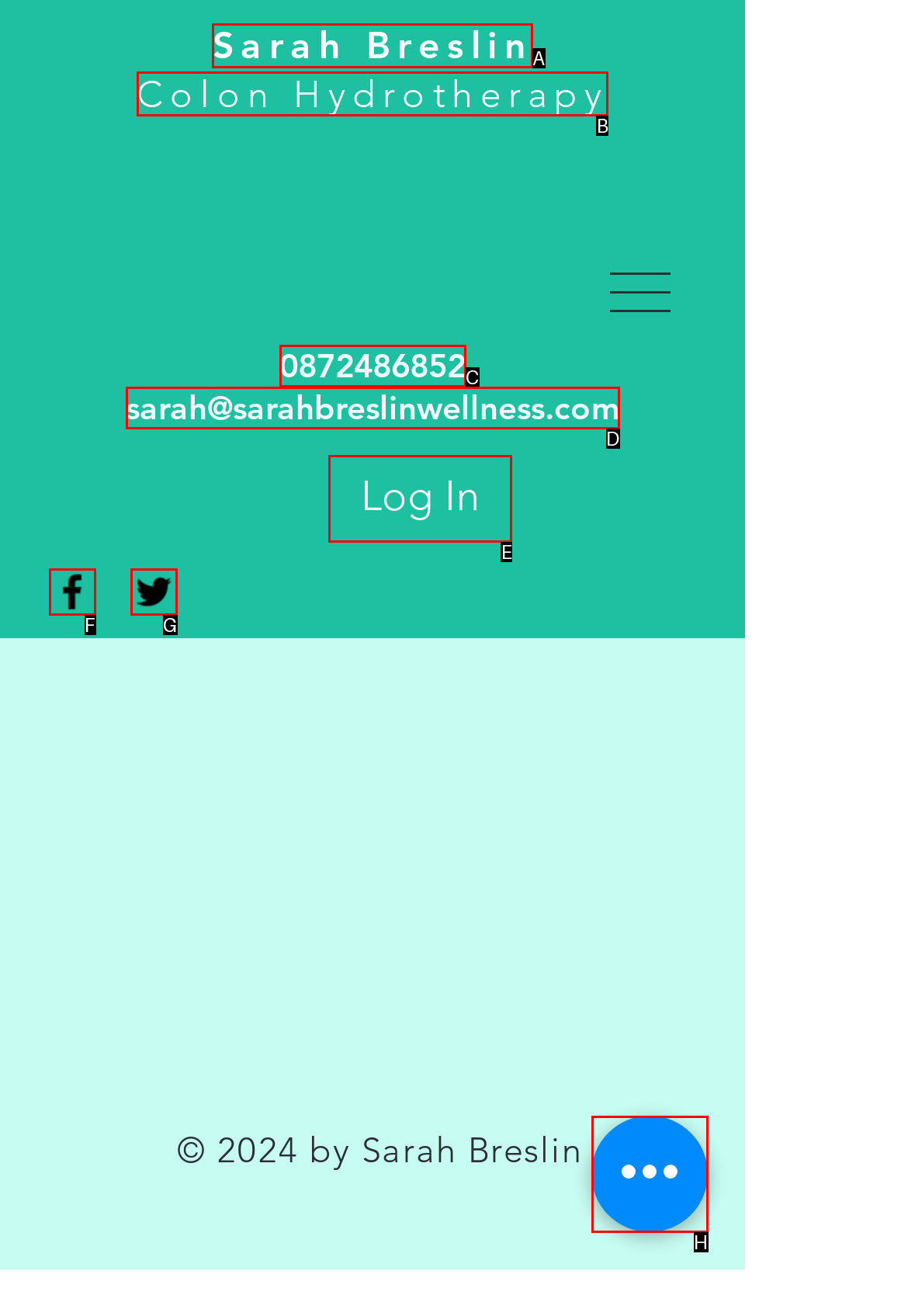Which HTML element should be clicked to complete the following task: Click on the 'Log In' button?
Answer with the letter corresponding to the correct choice.

E